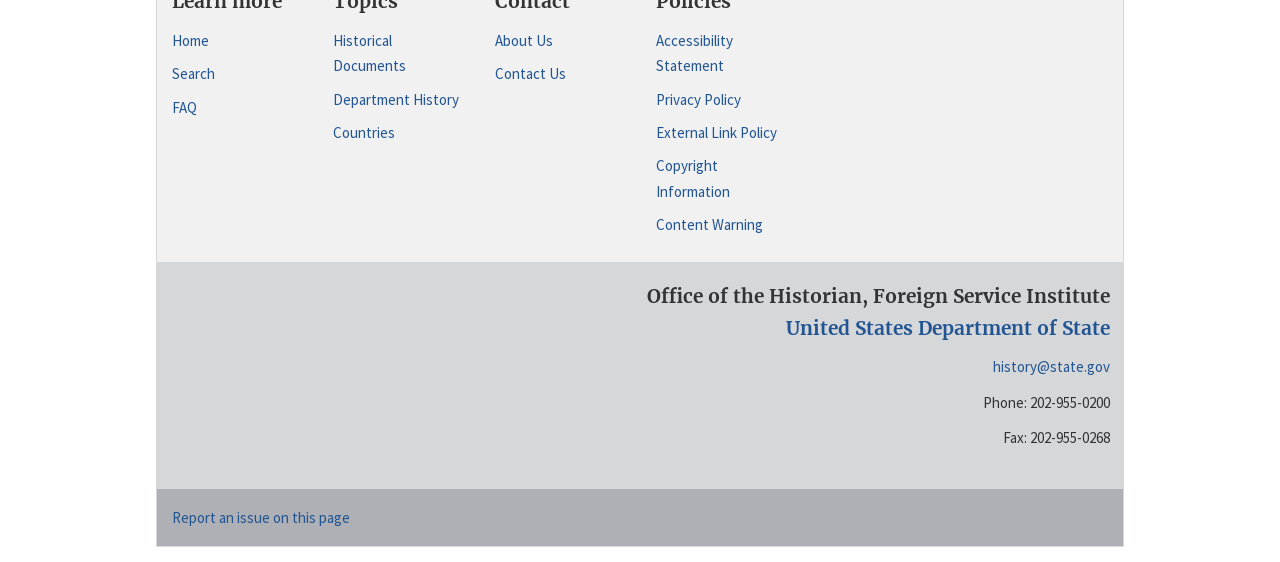Select the bounding box coordinates of the element I need to click to carry out the following instruction: "report an issue on this page".

[0.134, 0.904, 0.273, 0.938]